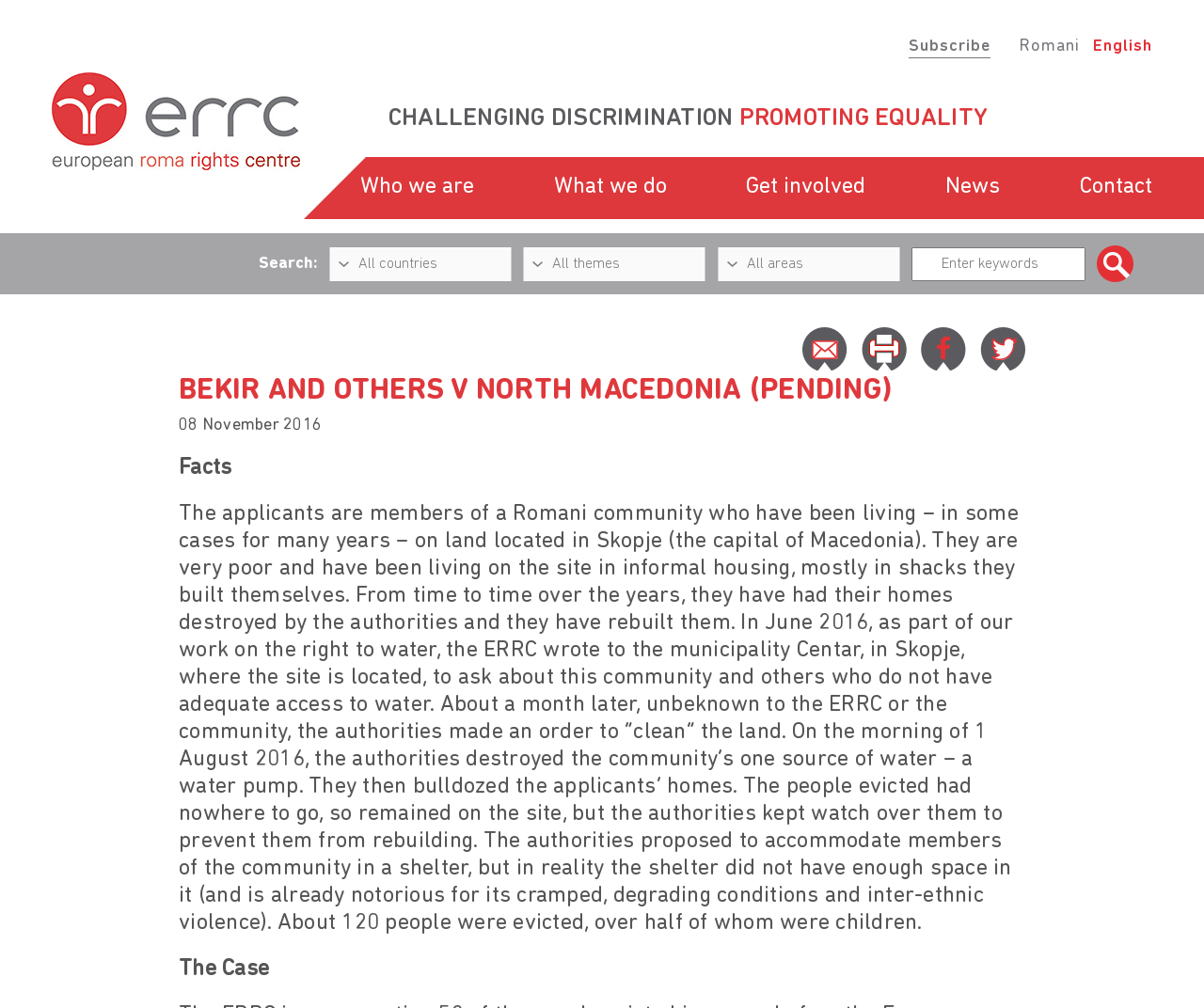Please find the bounding box coordinates of the element that you should click to achieve the following instruction: "Click the Subscribe link". The coordinates should be presented as four float numbers between 0 and 1: [left, top, right, bottom].

[0.755, 0.035, 0.823, 0.058]